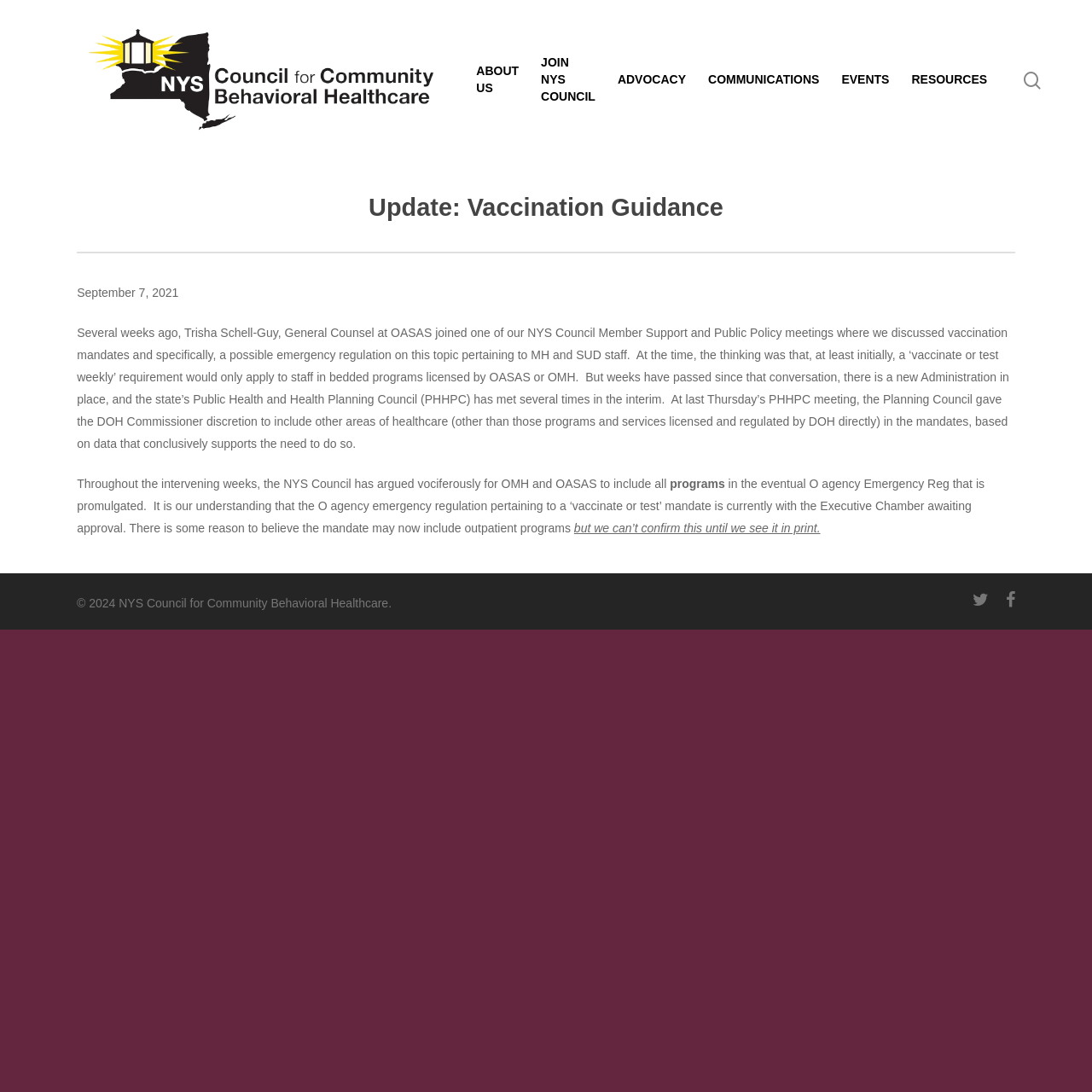Illustrate the webpage with a detailed description.

The webpage is about the NYS Council for Community Behavioral Healthcare, with a focus on vaccination guidance. At the top, there is a search bar with a placeholder text "Search" and a hint "Hit enter to search or ESC to close". 

On the top-right corner, there are several links, including "ABOUT US", "JOIN NYS COUNCIL", "ADVOCACY", "COMMUNICATIONS", "EVENTS", and "RESOURCES". 

Below the search bar, there is a logo of the NYS Council for Community Behavioral Healthcare, which is an image. Next to the logo, there is a link to the council's homepage. 

The main content of the webpage is an article titled "Update: Vaccination Guidance", which is a heading. The article is dated September 7, 2021, and it discusses vaccination mandates and emergency regulations related to mental health and substance use disorder staff. The article is divided into several paragraphs, which provide updates on the council's efforts to include all programs in the eventual emergency regulation. 

At the bottom of the webpage, there is a copyright notice "© 2024 NYS Council for Community Behavioral Healthcare." On the bottom-right corner, there are two social media links, represented by icons.